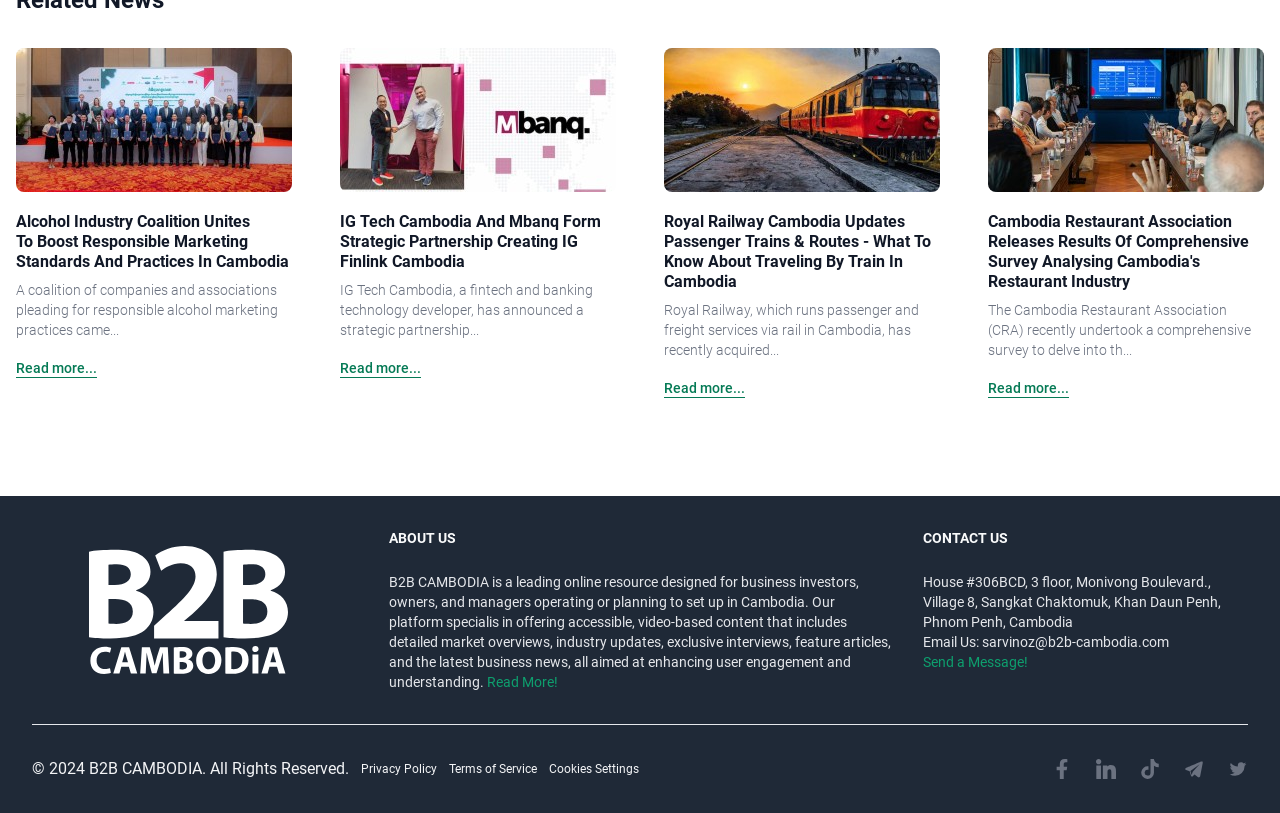Identify the bounding box coordinates for the region of the element that should be clicked to carry out the instruction: "Visit the Facebook page". The bounding box coordinates should be four float numbers between 0 and 1, i.e., [left, top, right, bottom].

[0.822, 0.934, 0.838, 0.959]